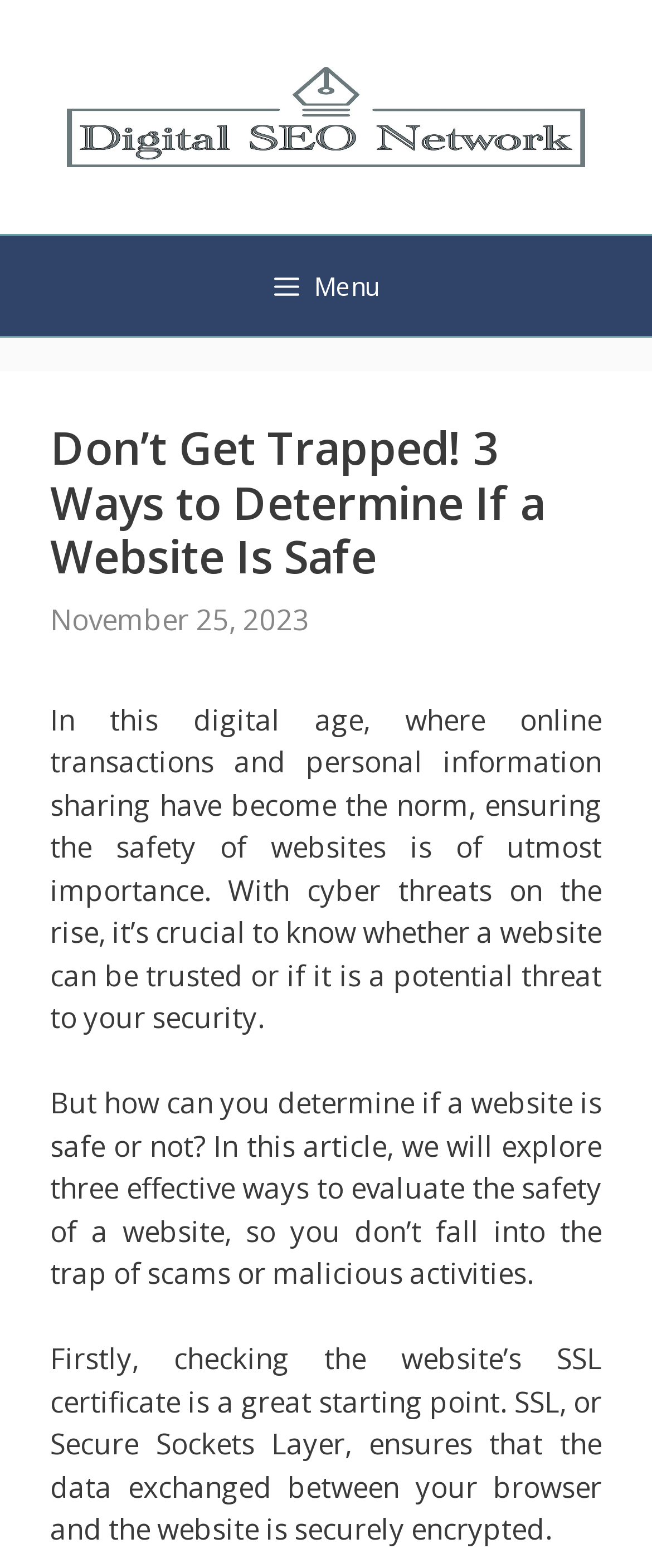What is the primary heading on this webpage?

Don’t Get Trapped! 3 Ways to Determine If a Website Is Safe